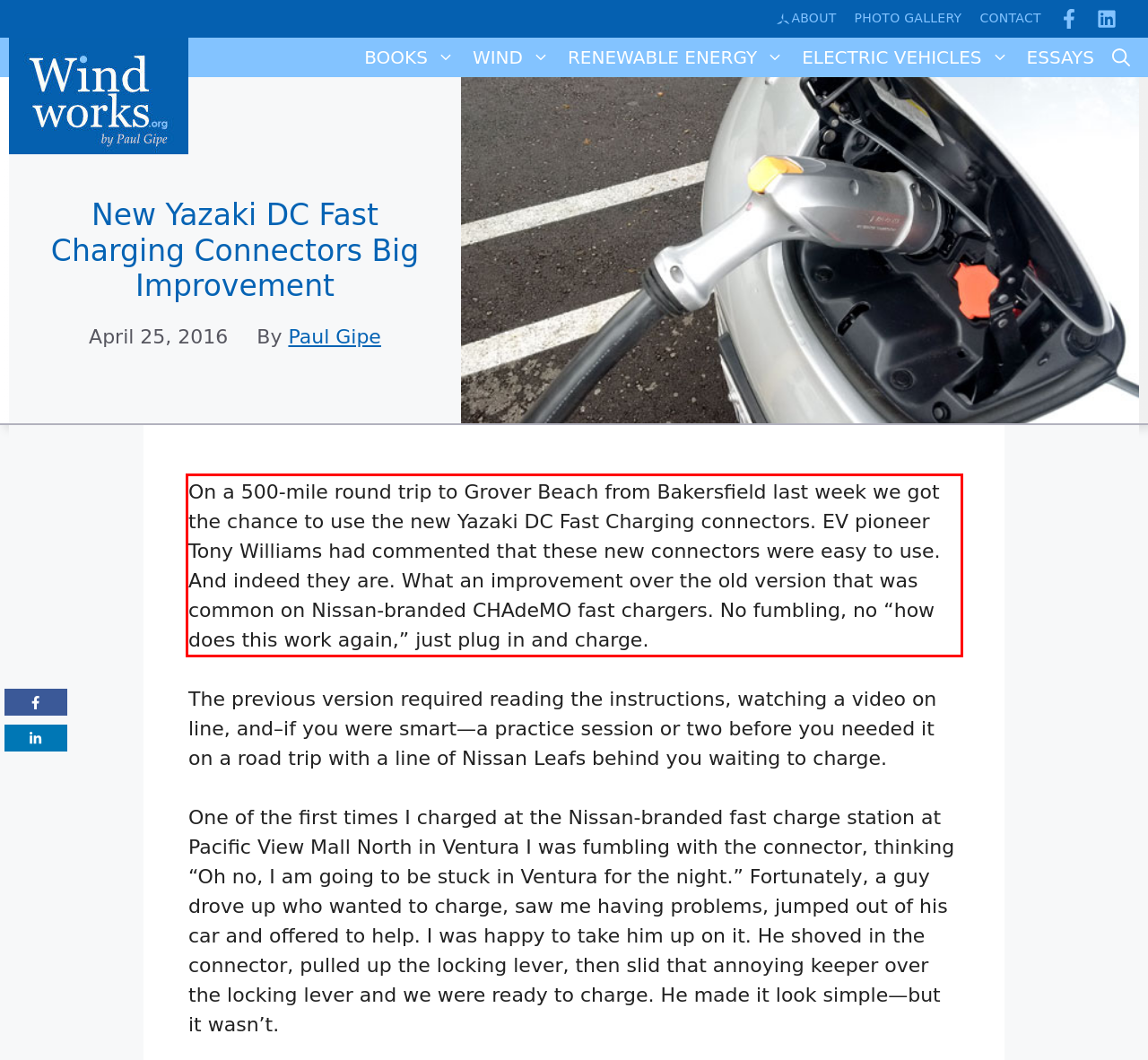In the screenshot of the webpage, find the red bounding box and perform OCR to obtain the text content restricted within this red bounding box.

On a 500-mile round trip to Grover Beach from Bakersfield last week we got the chance to use the new Yazaki DC Fast Charging connectors. EV pioneer Tony Williams had commented that these new connectors were easy to use. And indeed they are. What an improvement over the old version that was common on Nissan-branded CHAdeMO fast chargers. No fumbling, no “how does this work again,” just plug in and charge.